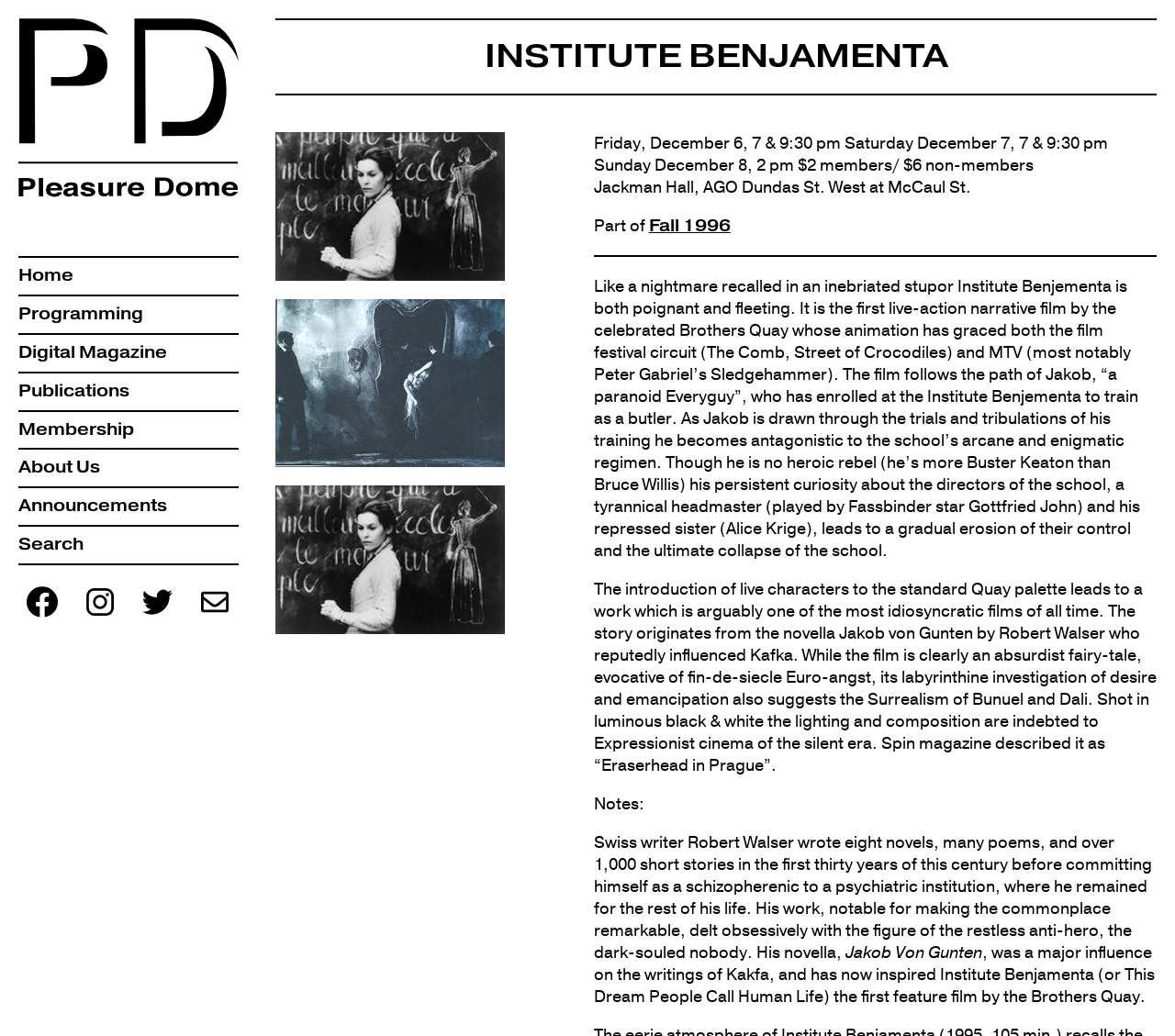What is the name of the novella that inspired the film?
Using the image, provide a concise answer in one word or a short phrase.

Jakob Von Gunten